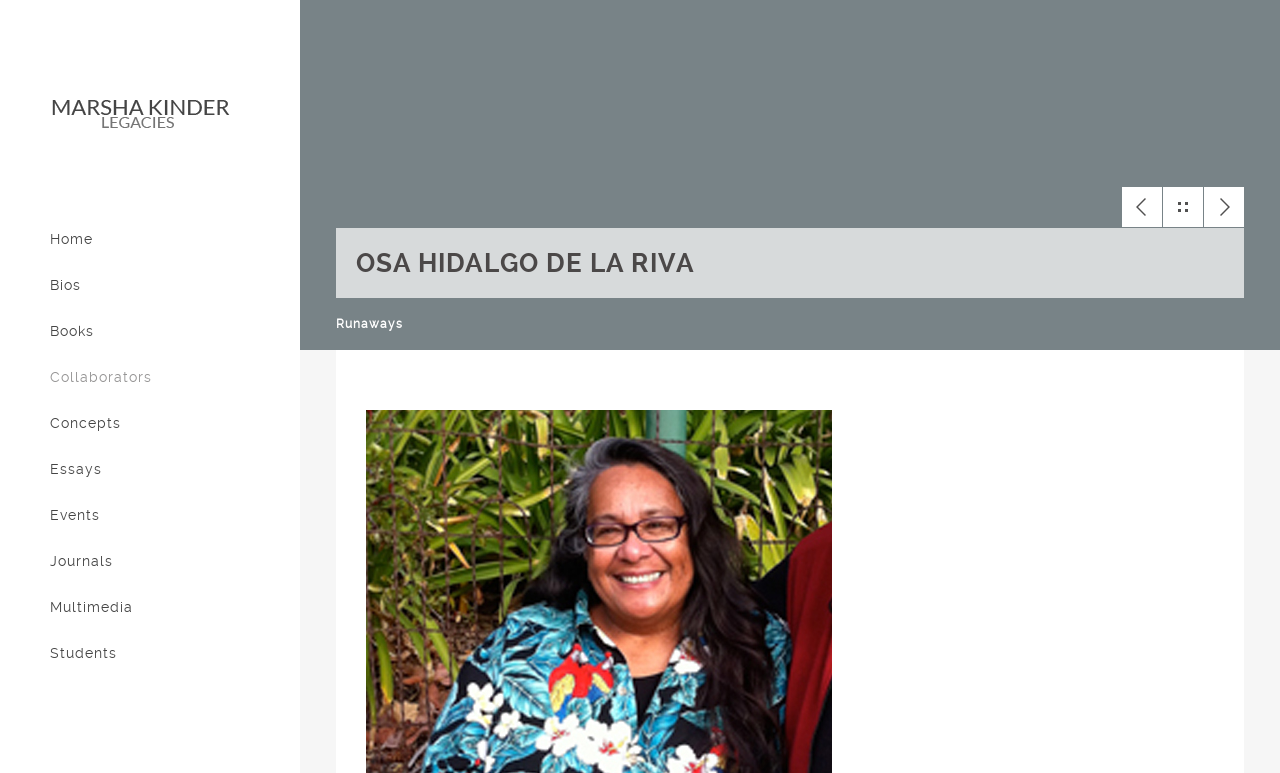Using the element description: "Concepts", determine the bounding box coordinates. The coordinates should be in the format [left, top, right, bottom], with values between 0 and 1.

[0.039, 0.537, 0.095, 0.558]